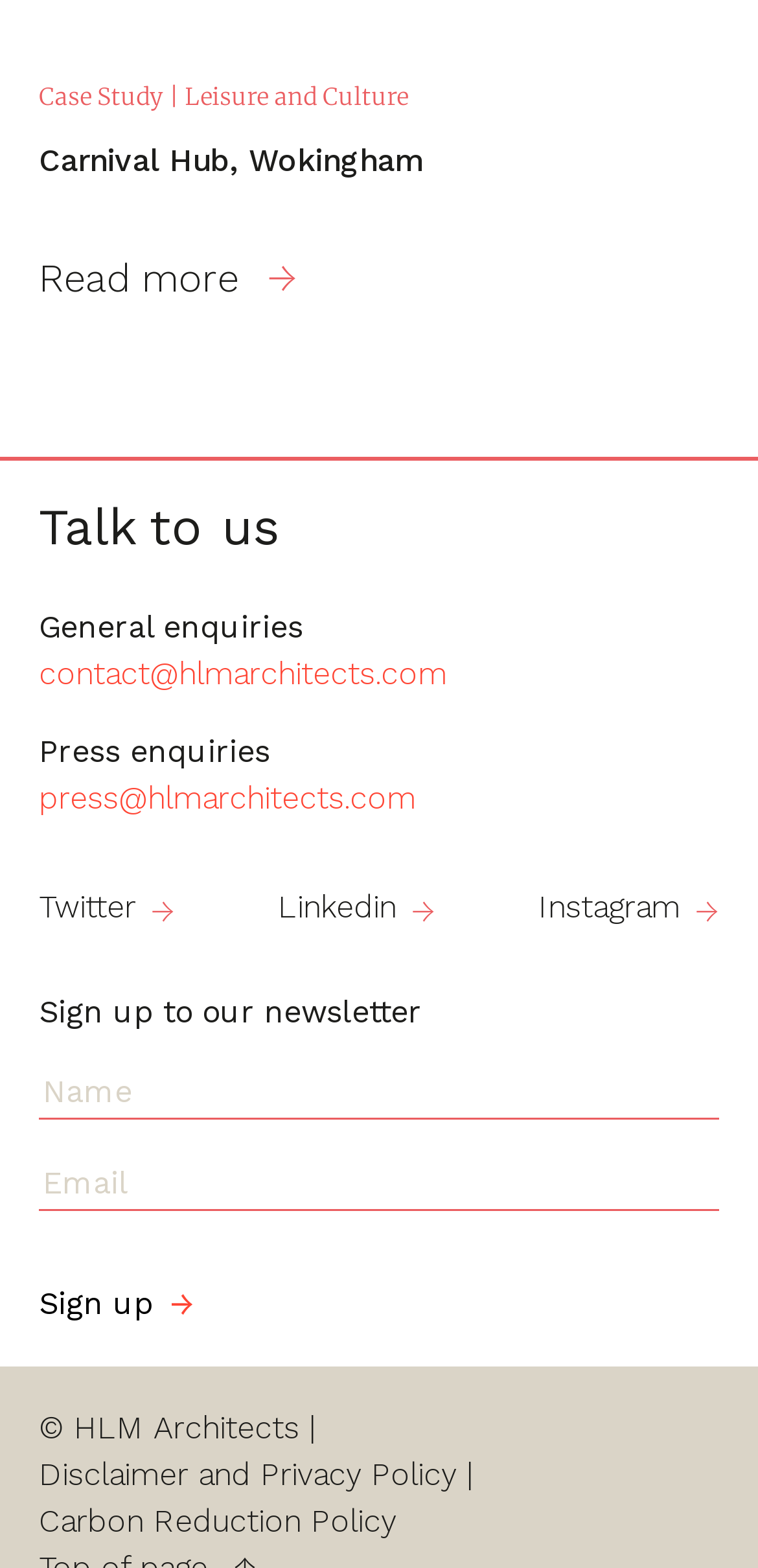Identify the bounding box of the HTML element described as: "name="email" placeholder="Email"".

[0.051, 0.739, 0.949, 0.773]